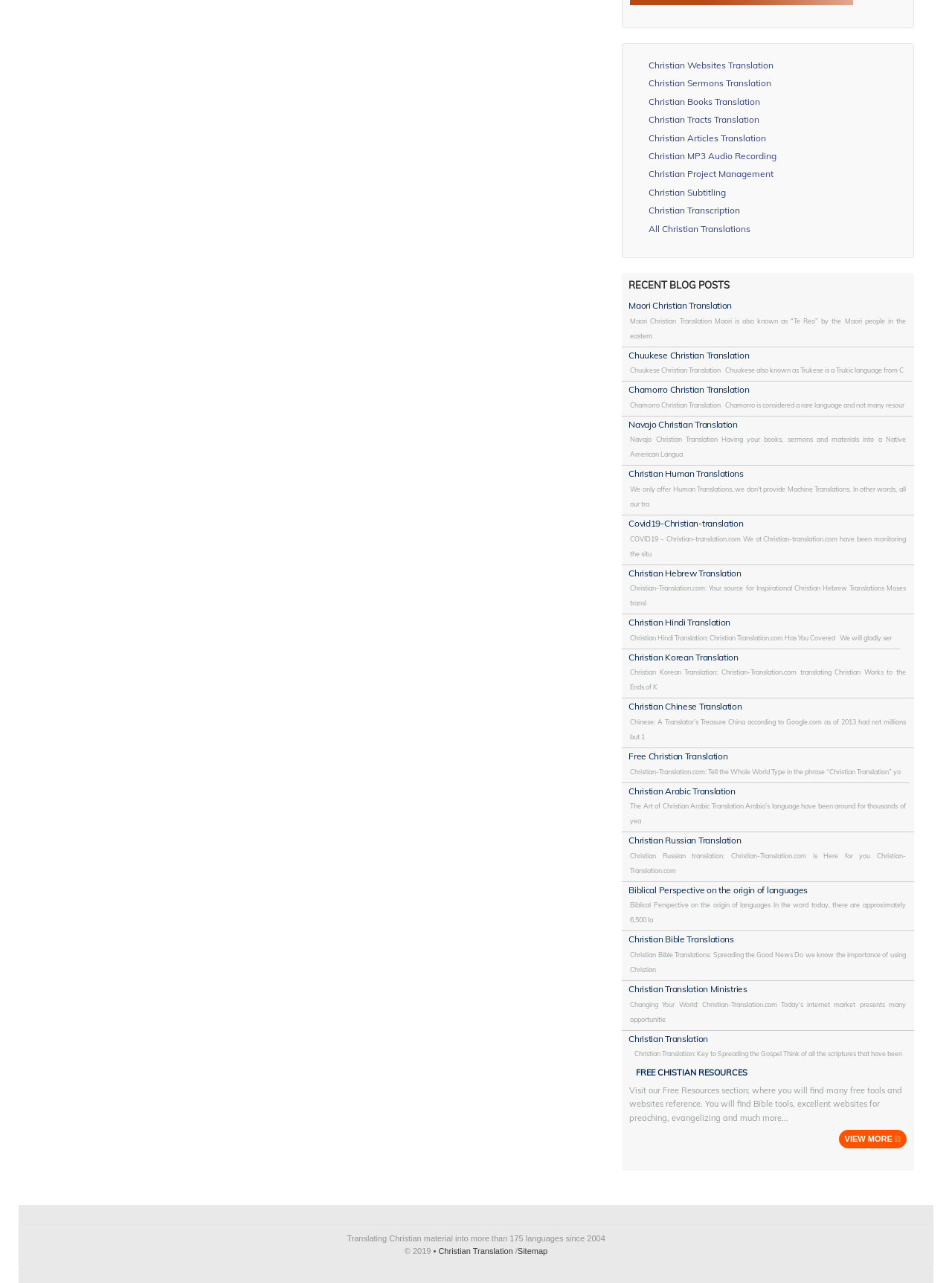How many languages does the website translate into?
Answer the question with a single word or phrase derived from the image.

over 175